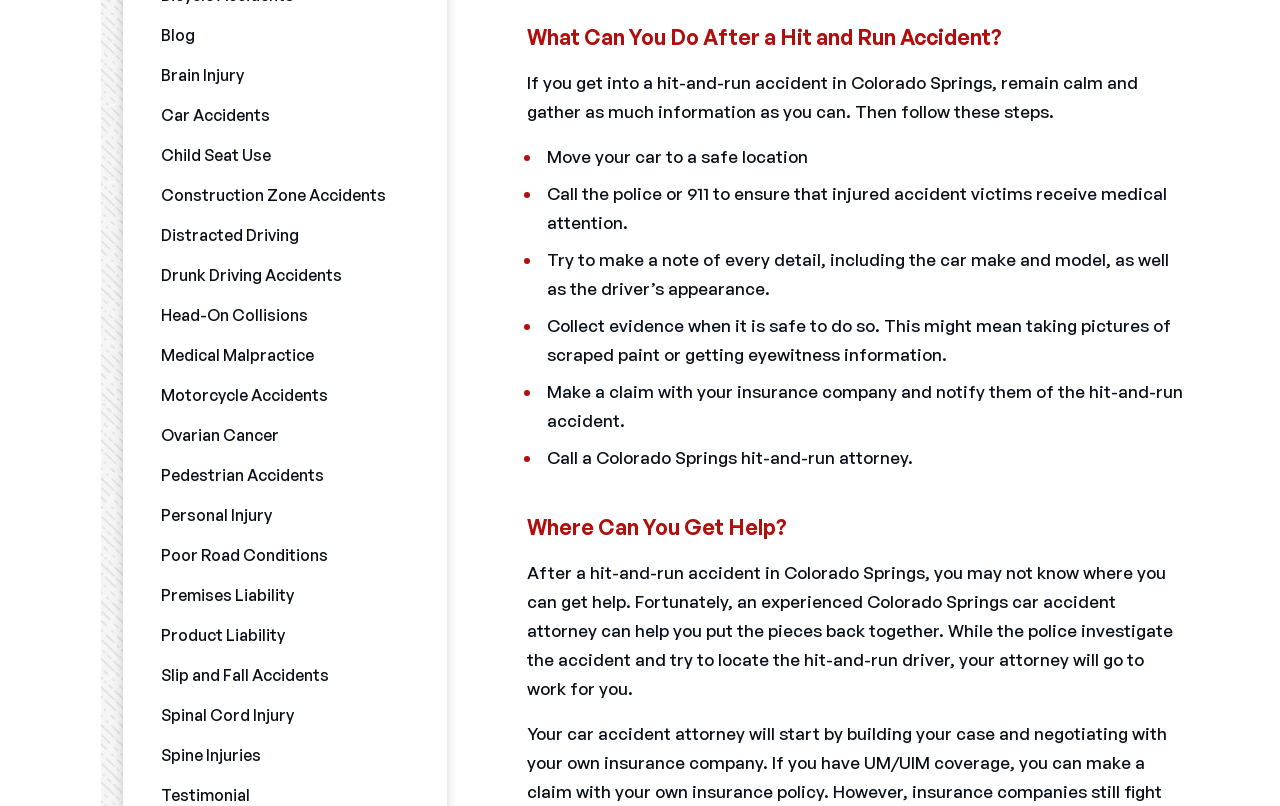Can you look at the image and give a comprehensive answer to the question:
What is the first step to take after a hit-and-run accident?

According to the webpage, the first step to take after a hit-and-run accident is to move your car to a safe location, as indicated by the first bullet point in the list of steps to follow.